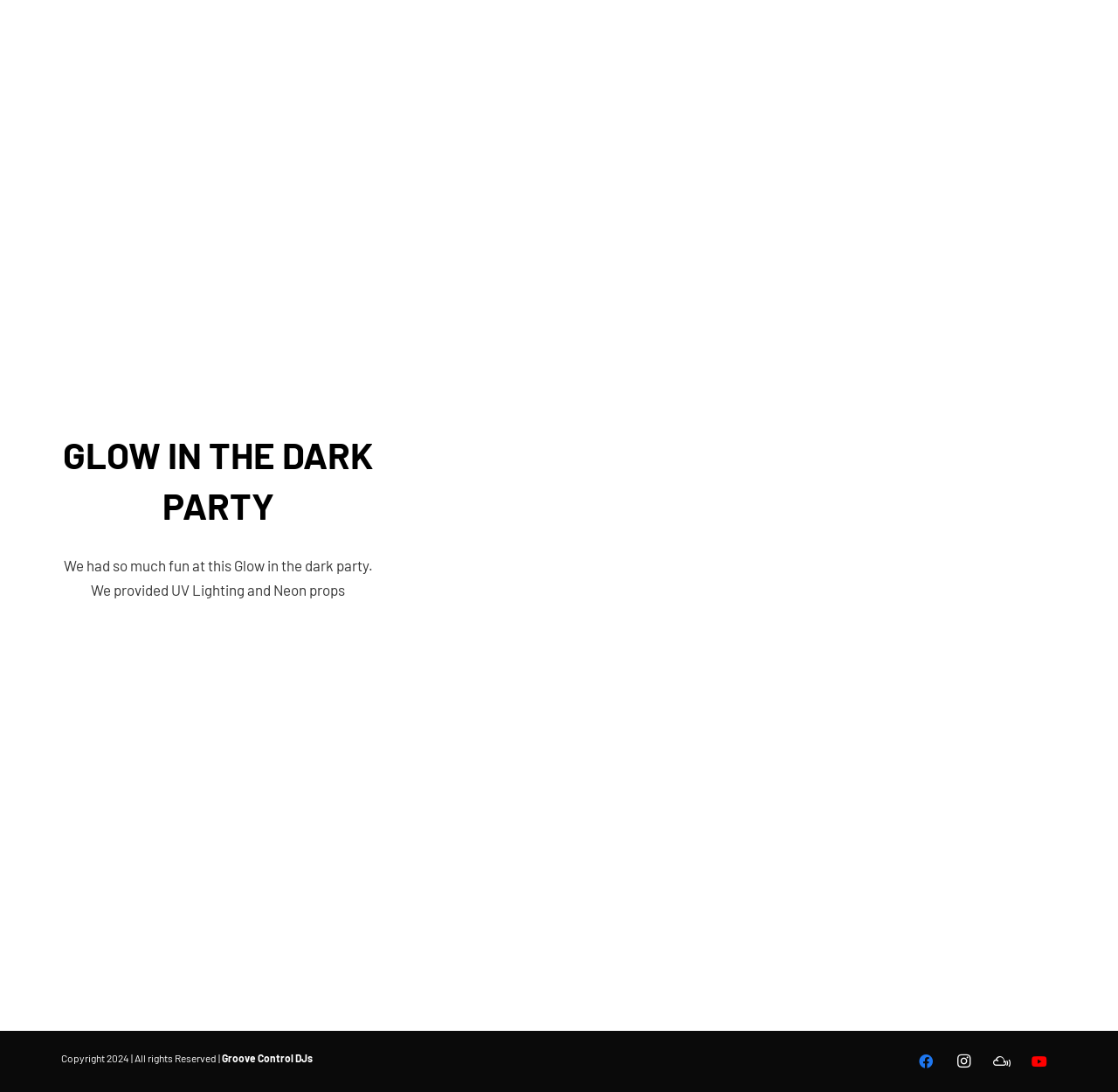What is the copyright year?
Using the image as a reference, give an elaborate response to the question.

The StaticText 'Copyright 2024 | All rights Reserved |' indicates that the copyright year is 2024.